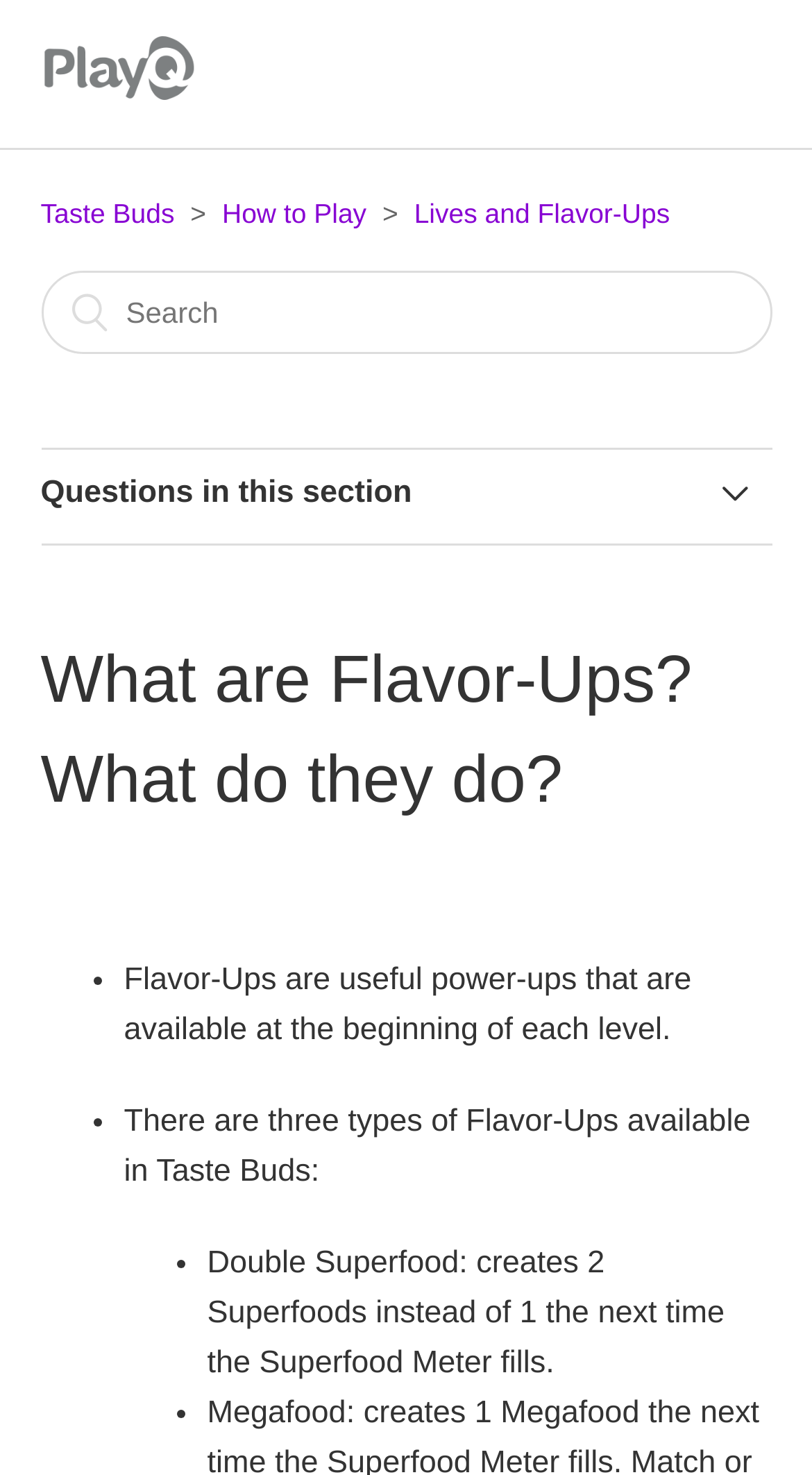Identify the bounding box coordinates of the area that should be clicked in order to complete the given instruction: "Click the 'How do I buy Flavor-Ups?' link". The bounding box coordinates should be four float numbers between 0 and 1, i.e., [left, top, right, bottom].

[0.05, 0.52, 0.95, 0.58]